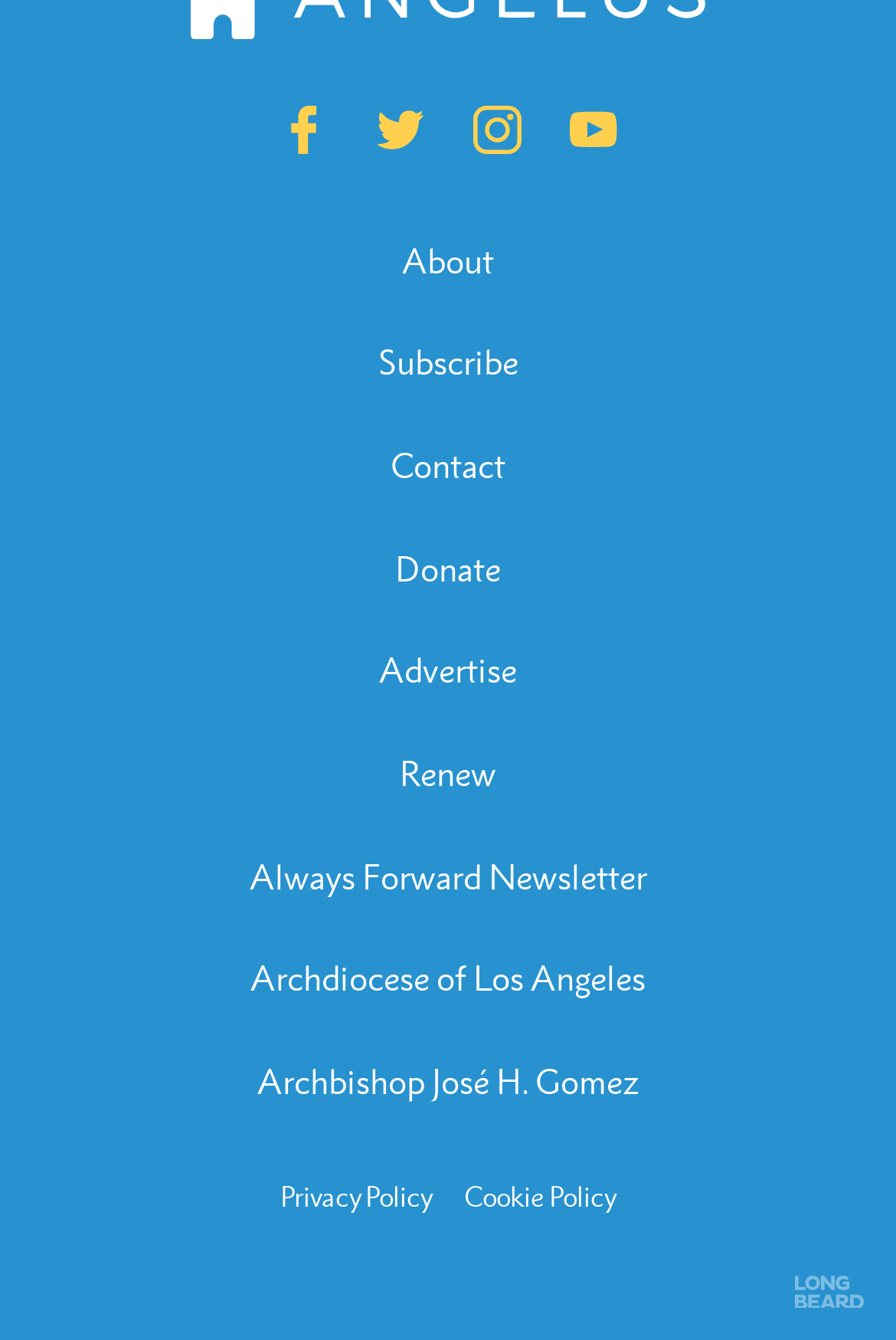Please locate the bounding box coordinates of the region I need to click to follow this instruction: "Explore where we work".

None